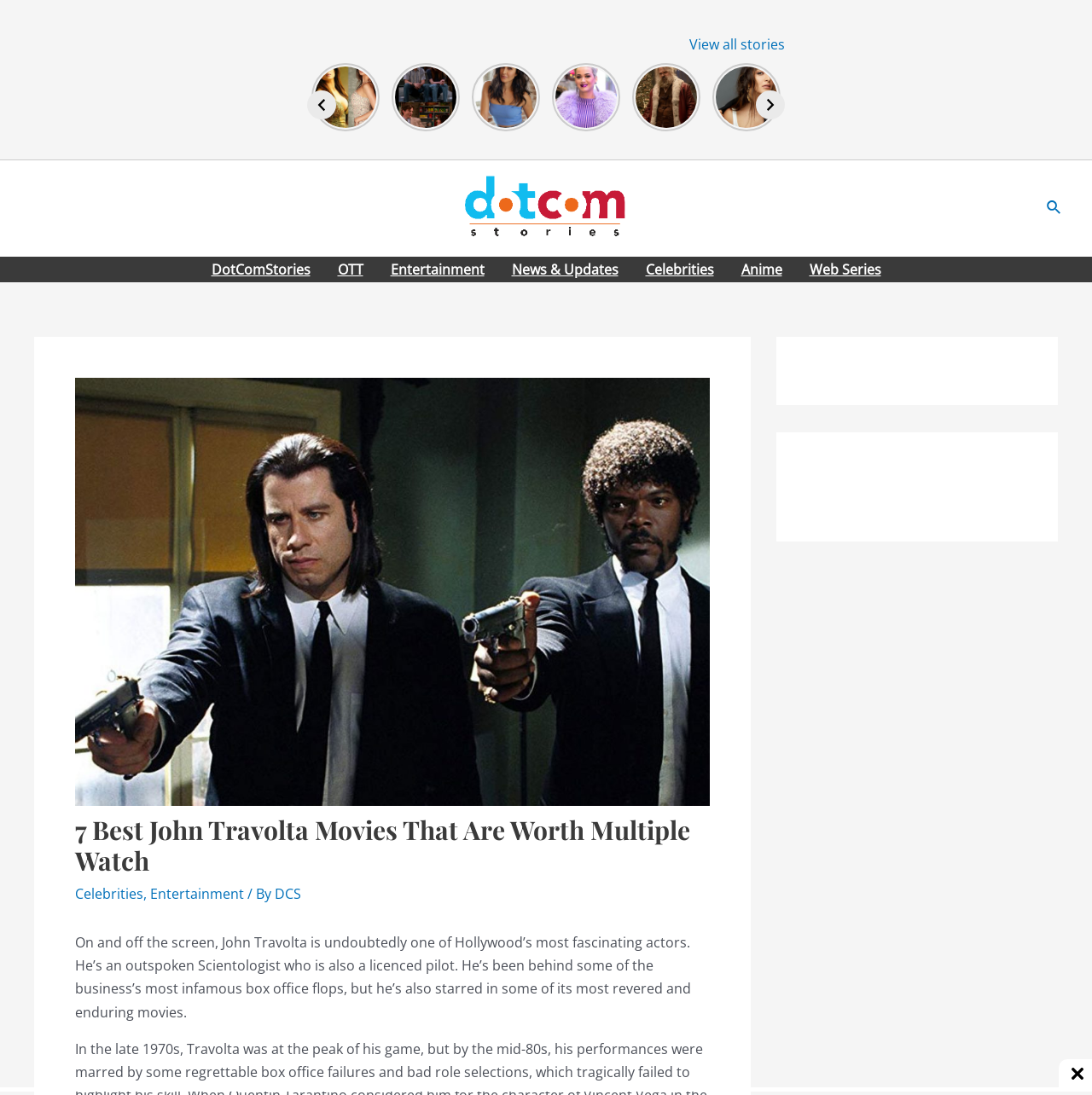Determine the bounding box coordinates of the region I should click to achieve the following instruction: "Click on the link to read about Palak Tiwari". Ensure the bounding box coordinates are four float numbers between 0 and 1, i.e., [left, top, right, bottom].

[0.285, 0.058, 0.348, 0.12]